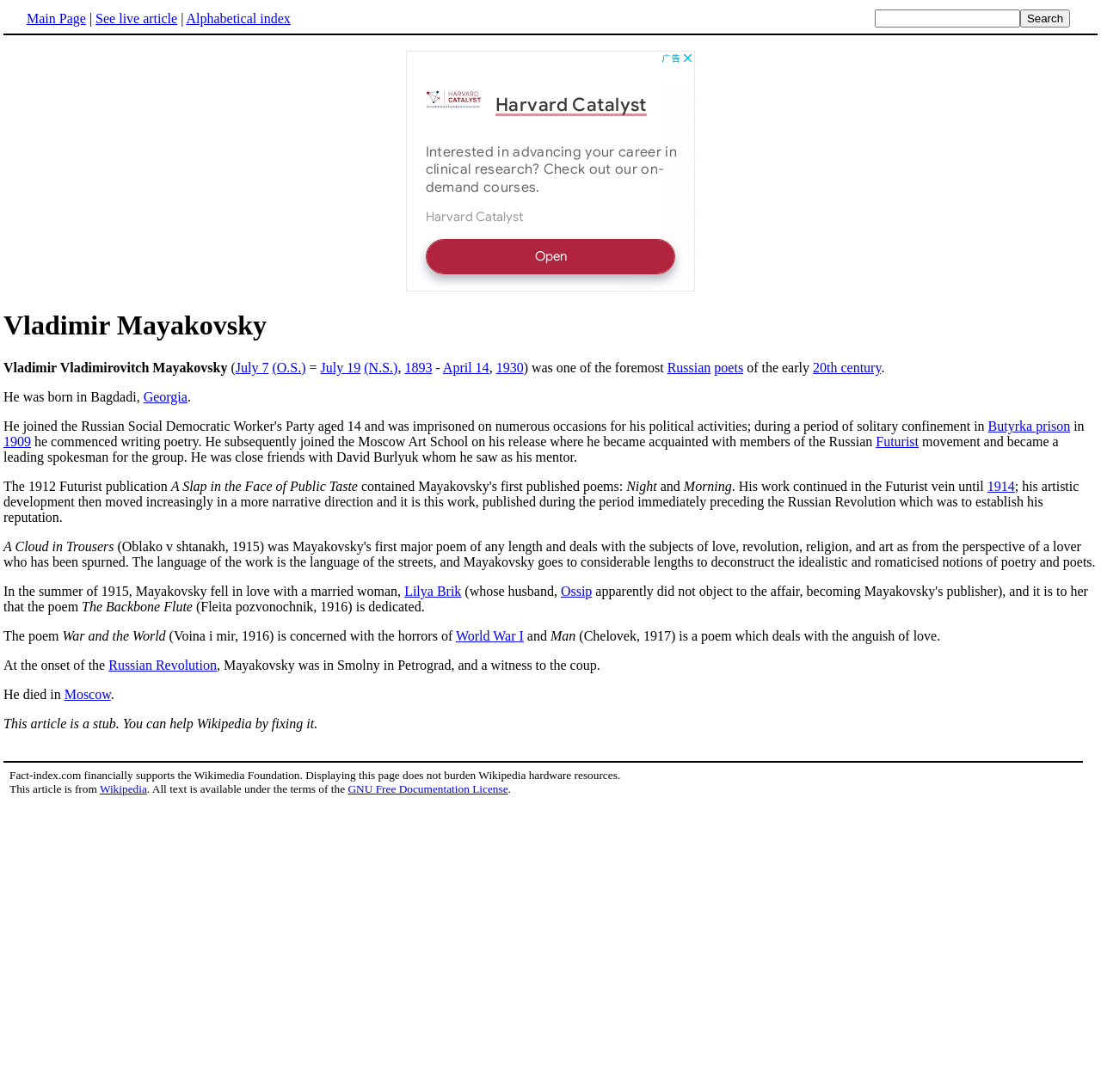Determine the bounding box coordinates of the clickable region to execute the instruction: "Search for something". The coordinates should be four float numbers between 0 and 1, denoted as [left, top, right, bottom].

[0.794, 0.009, 0.926, 0.025]